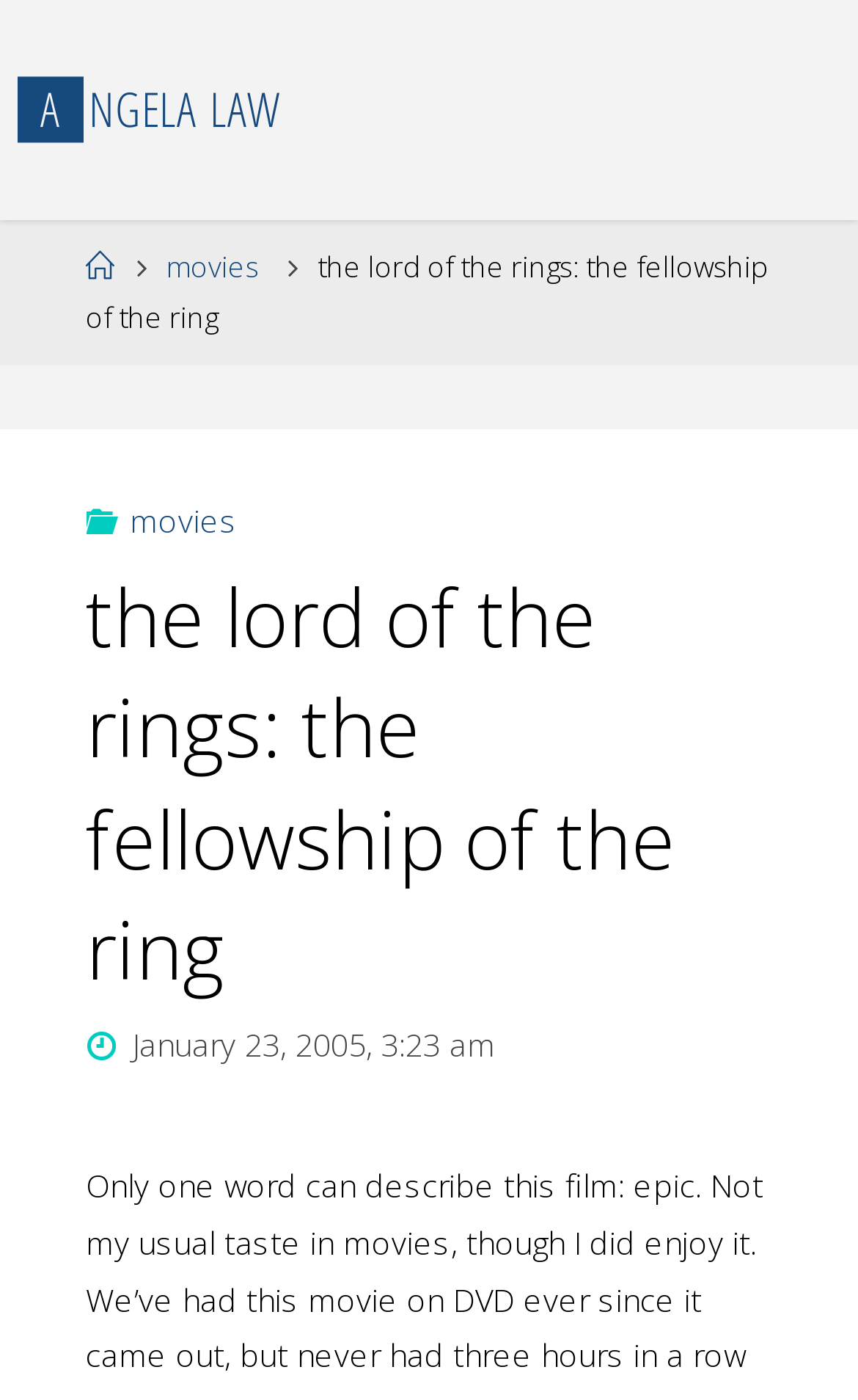Determine the bounding box coordinates for the HTML element described here: "Webtoon XYZ".

None